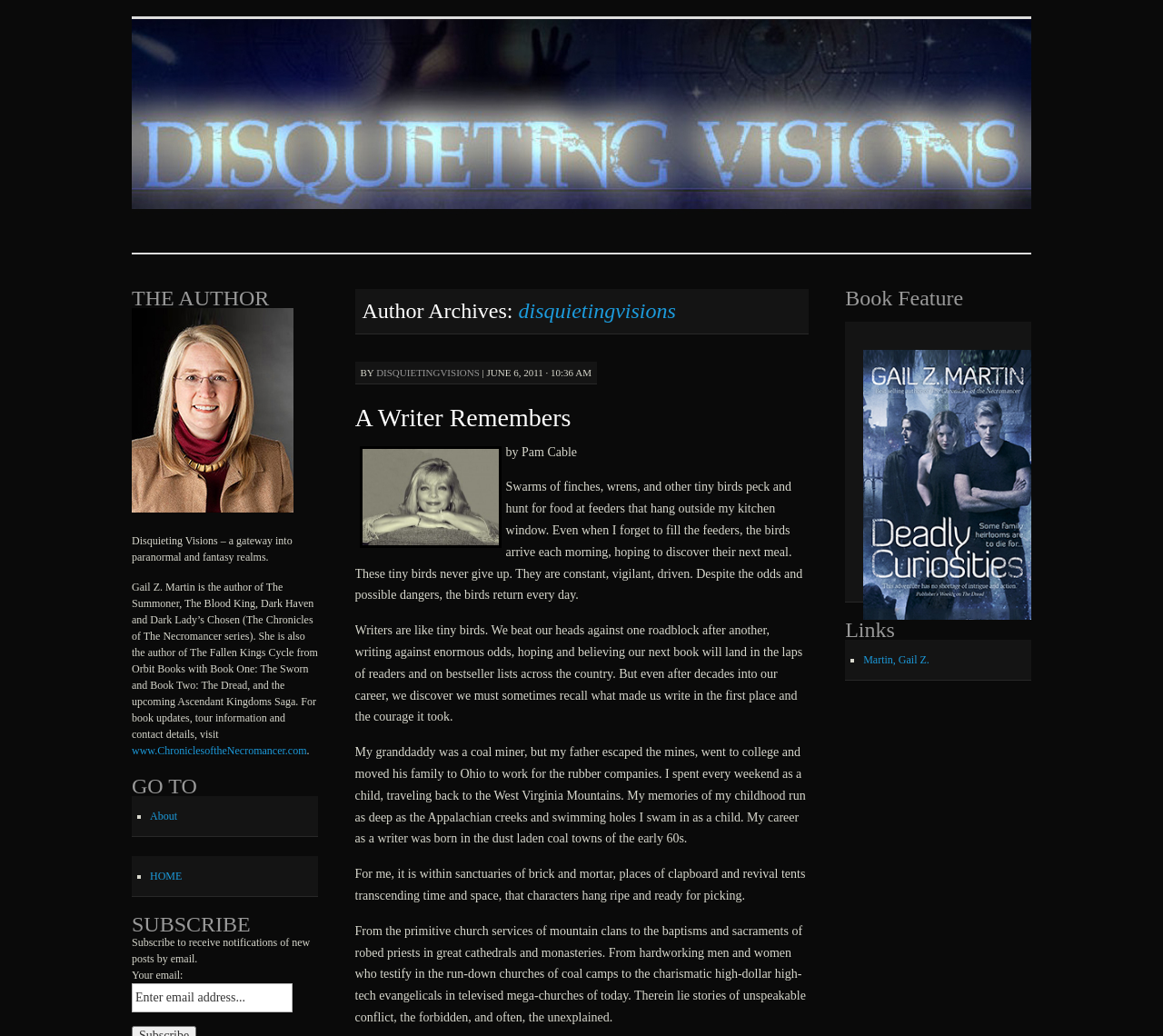Observe the image and answer the following question in detail: What is the title of the post?

The title of the post is mentioned in the heading 'A Writer Remembers' and also as a link 'A Writer Remembers'.